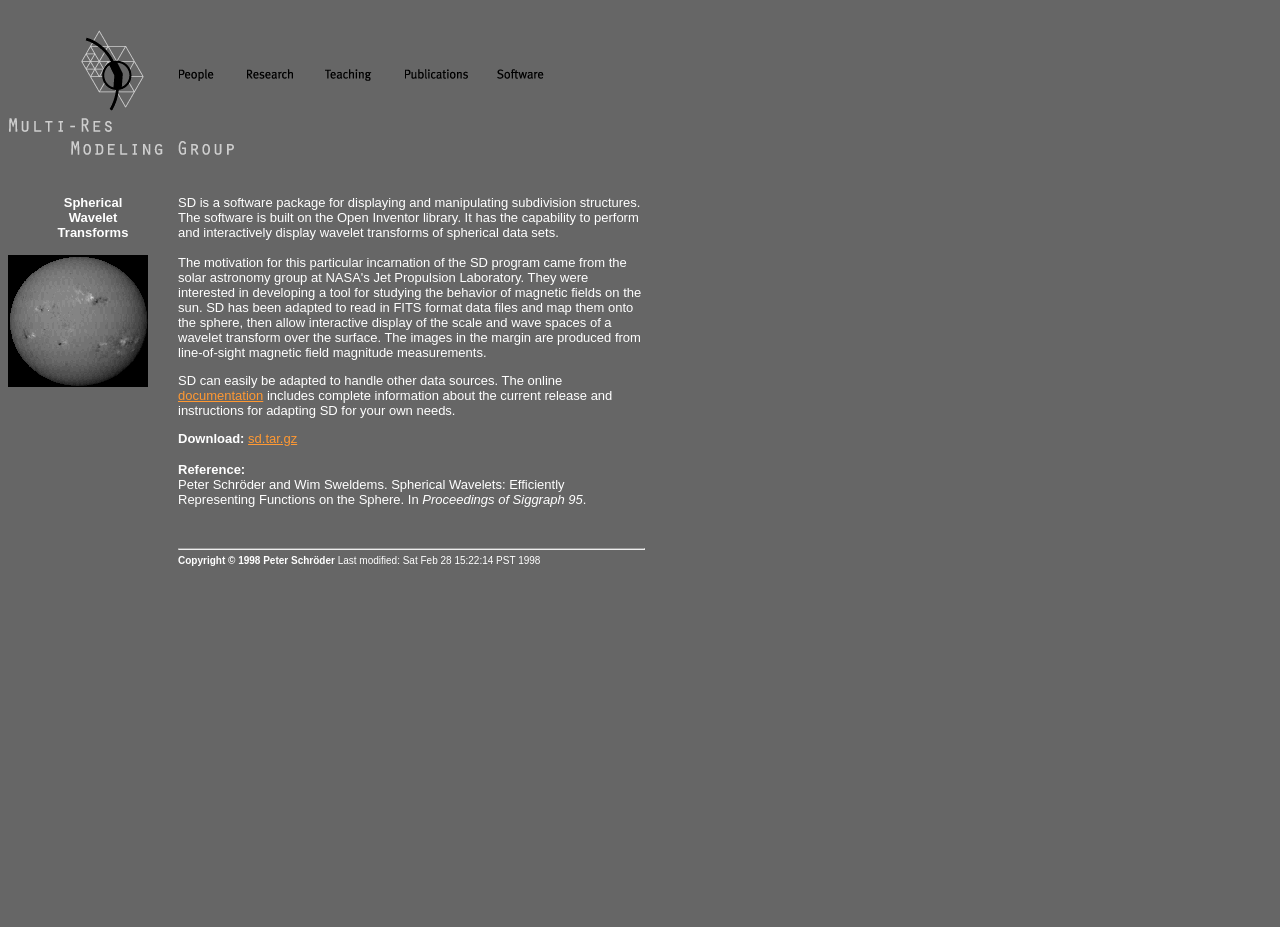What is the software package for displaying and manipulating subdivision structures?
Using the image, answer in one word or phrase.

SD